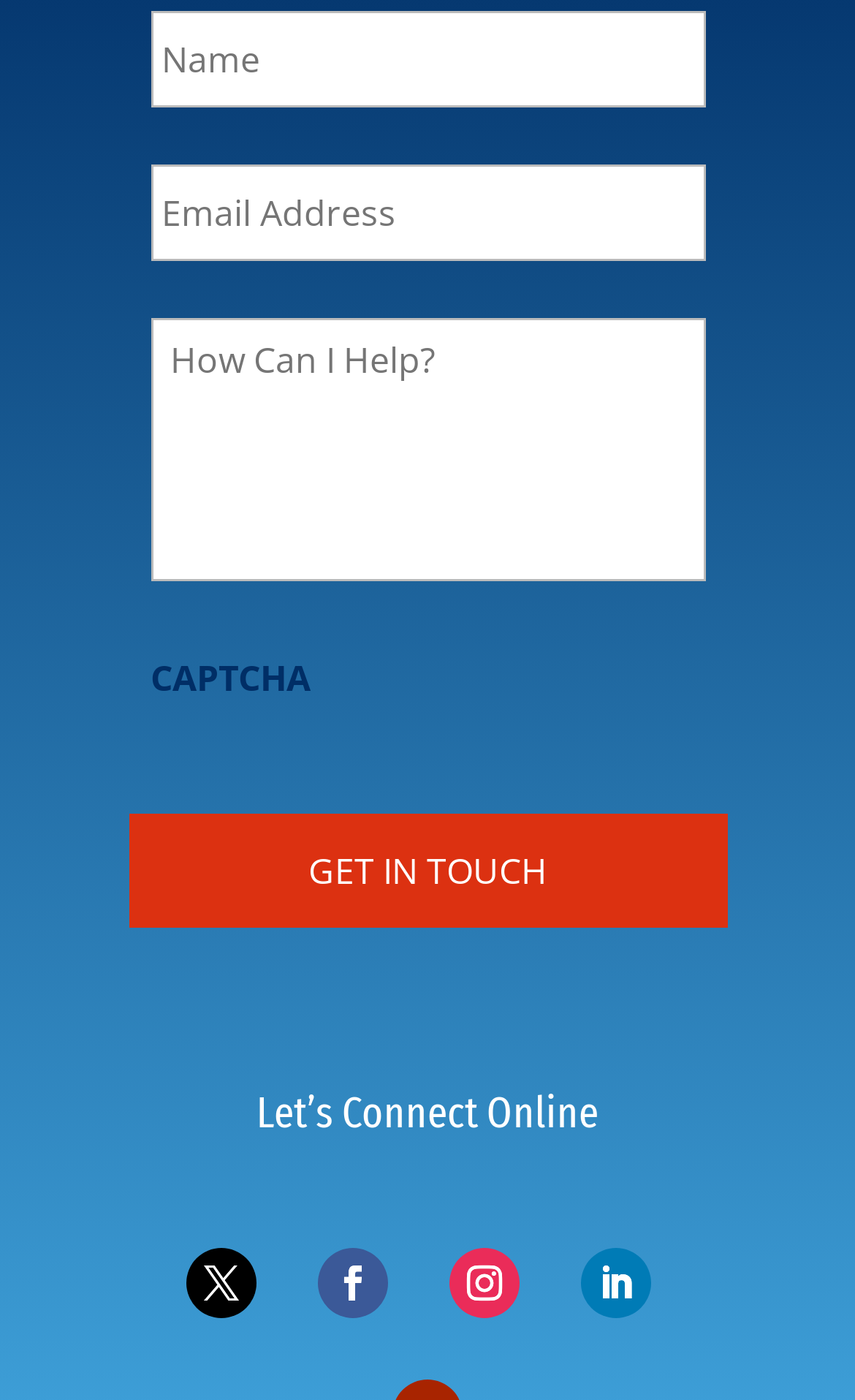Provide the bounding box coordinates of the HTML element this sentence describes: "name="input_2" placeholder="Email Address"". The bounding box coordinates consist of four float numbers between 0 and 1, i.e., [left, top, right, bottom].

[0.176, 0.117, 0.824, 0.186]